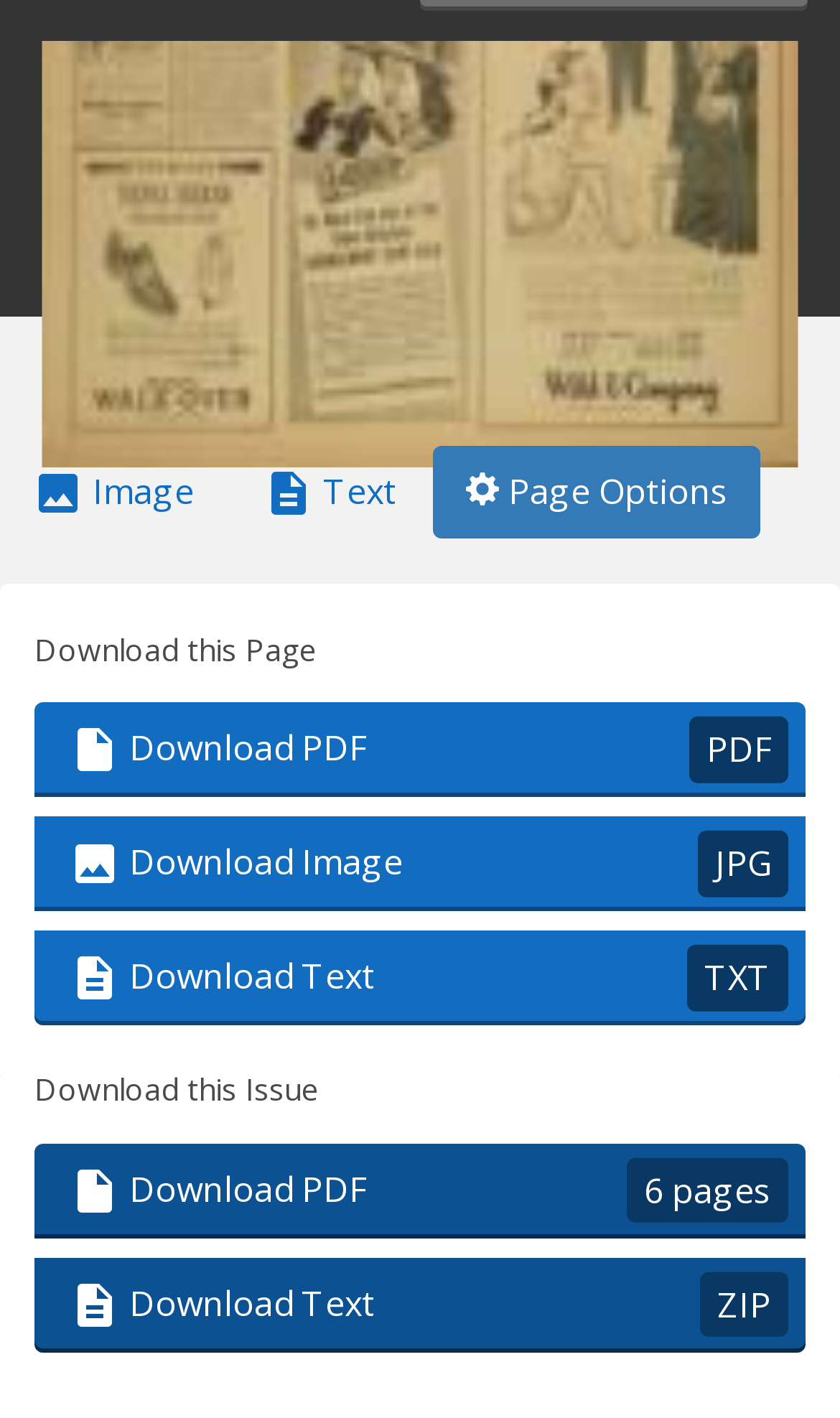Please identify the bounding box coordinates of the clickable region that I should interact with to perform the following instruction: "Download this page as PDF". The coordinates should be expressed as four float numbers between 0 and 1, i.e., [left, top, right, bottom].

[0.041, 0.495, 0.959, 0.562]